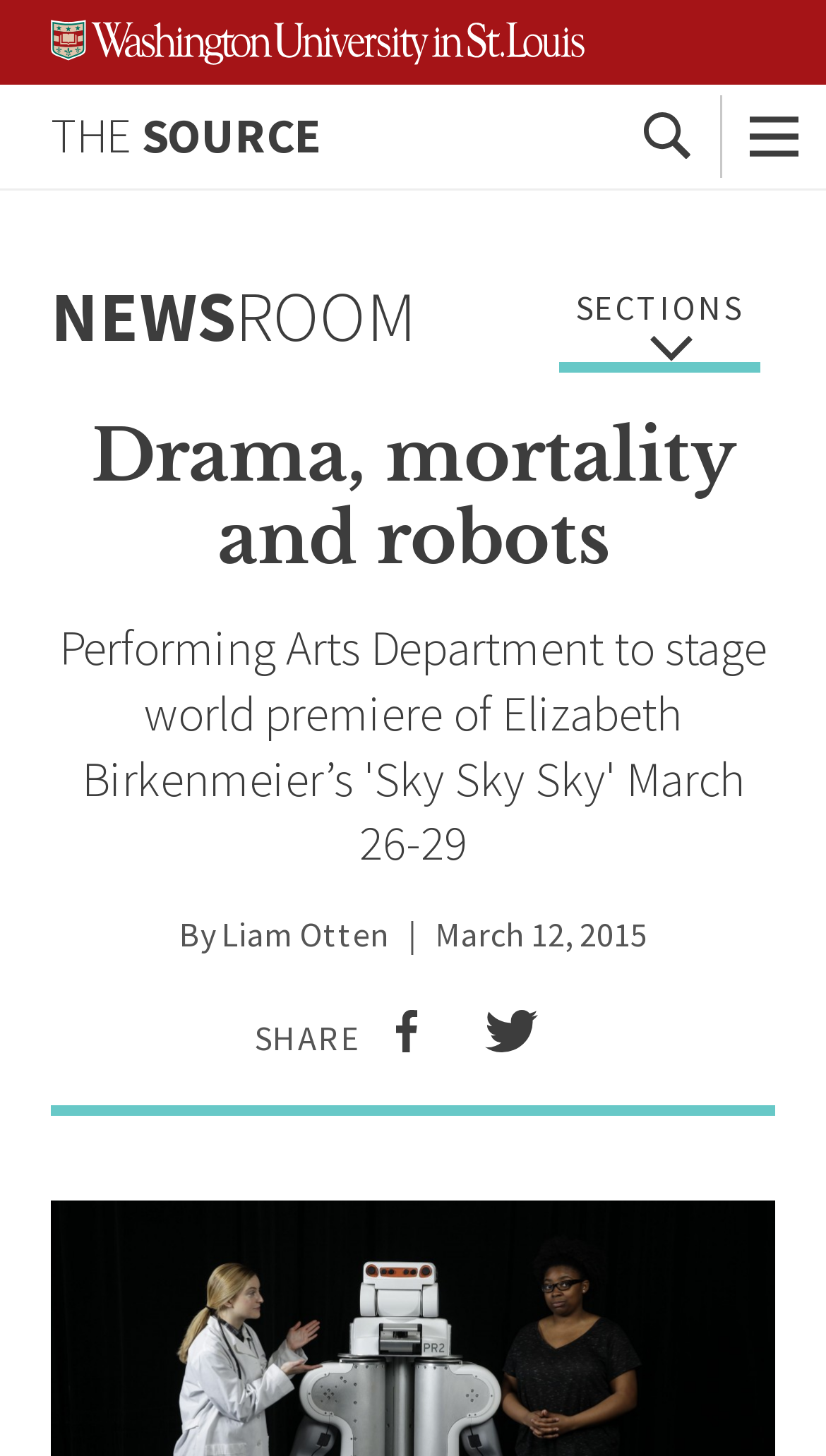What is the name of the section?
Answer the question with a detailed explanation, including all necessary information.

I found the section name by looking at the link element with the text 'NEWSROOM' in the menu section.